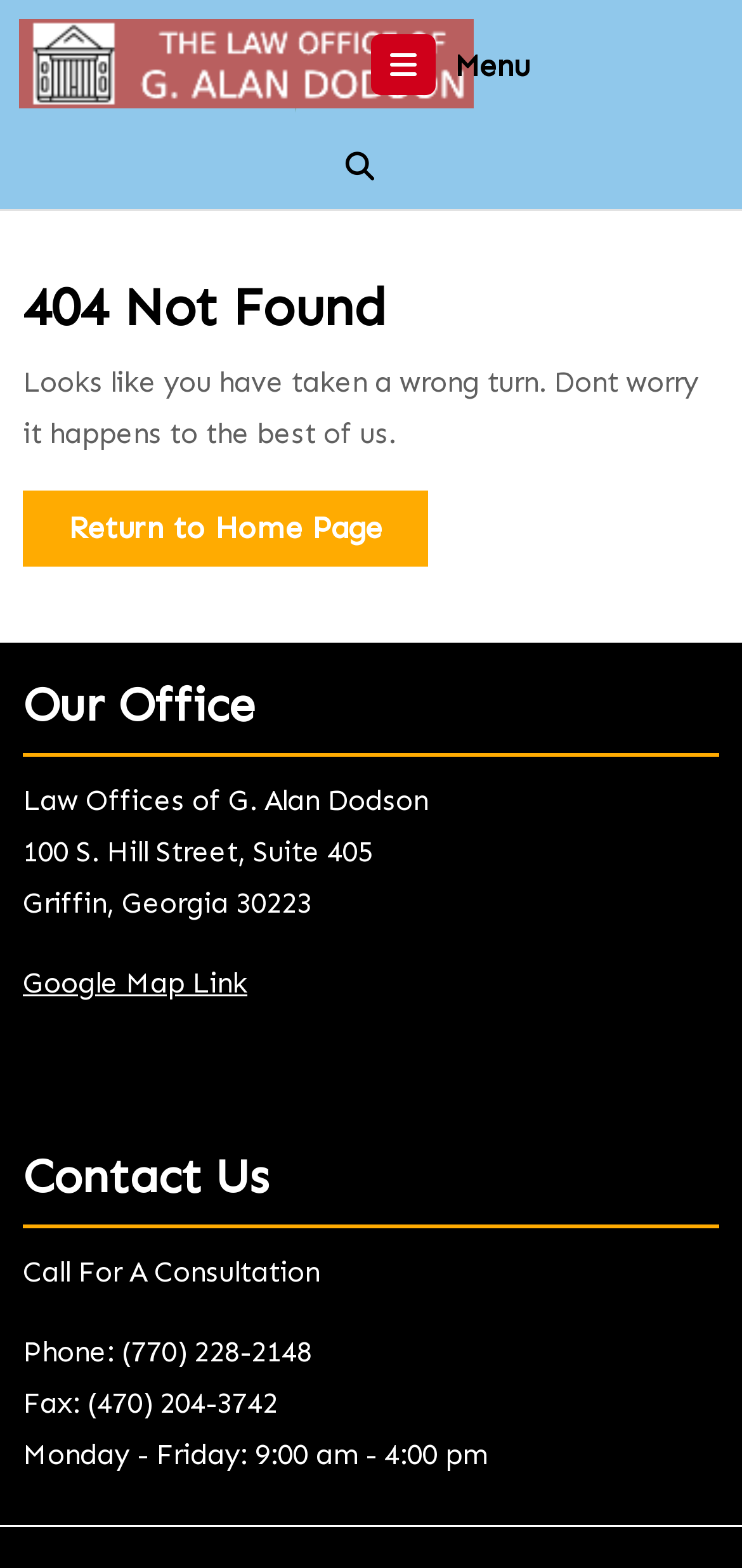Find the bounding box coordinates for the UI element that matches this description: "Google Map Link".

[0.031, 0.616, 0.333, 0.638]